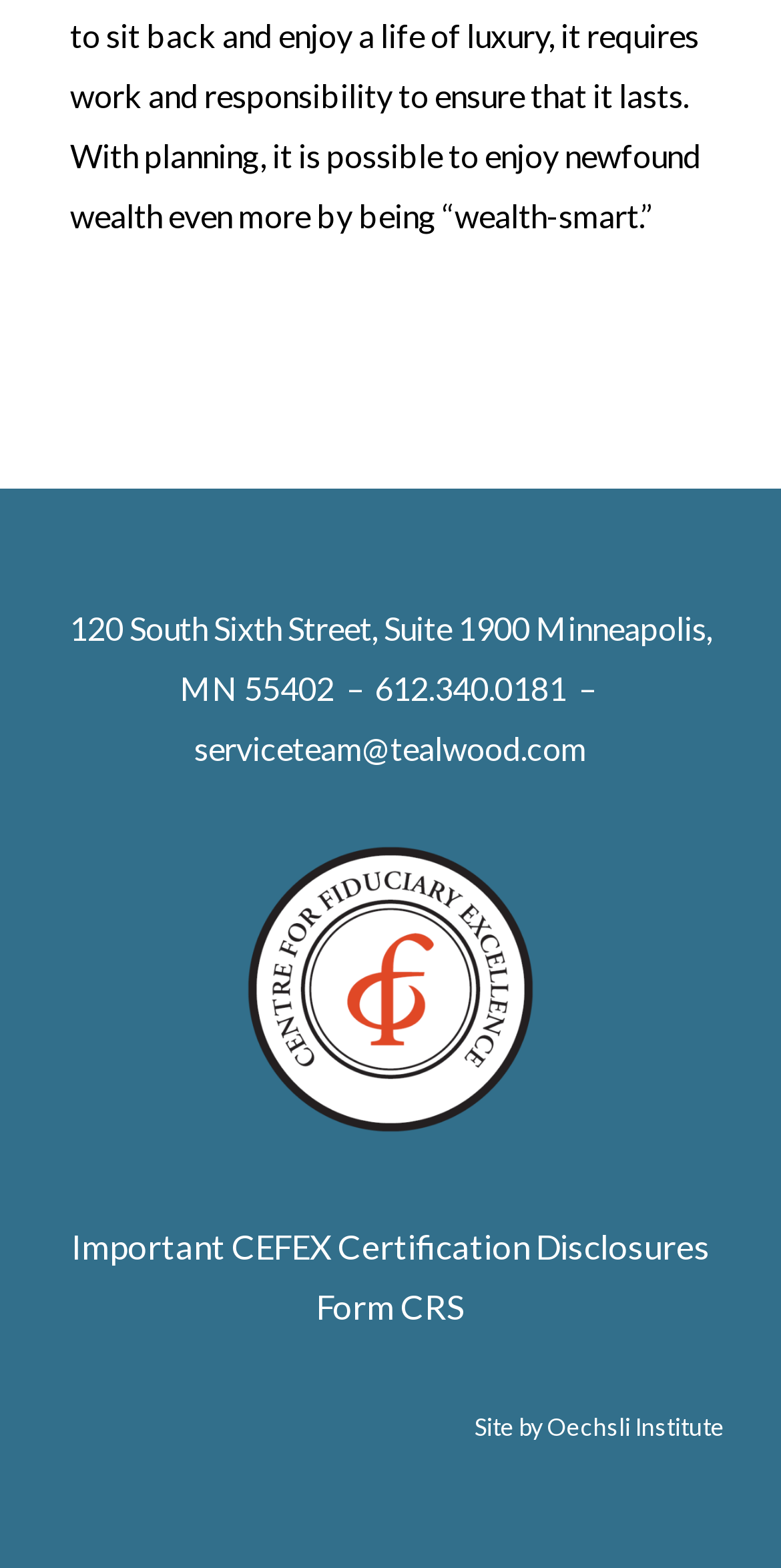Extract the bounding box for the UI element that matches this description: "serviceteam@tealwood.com".

[0.249, 0.465, 0.751, 0.489]